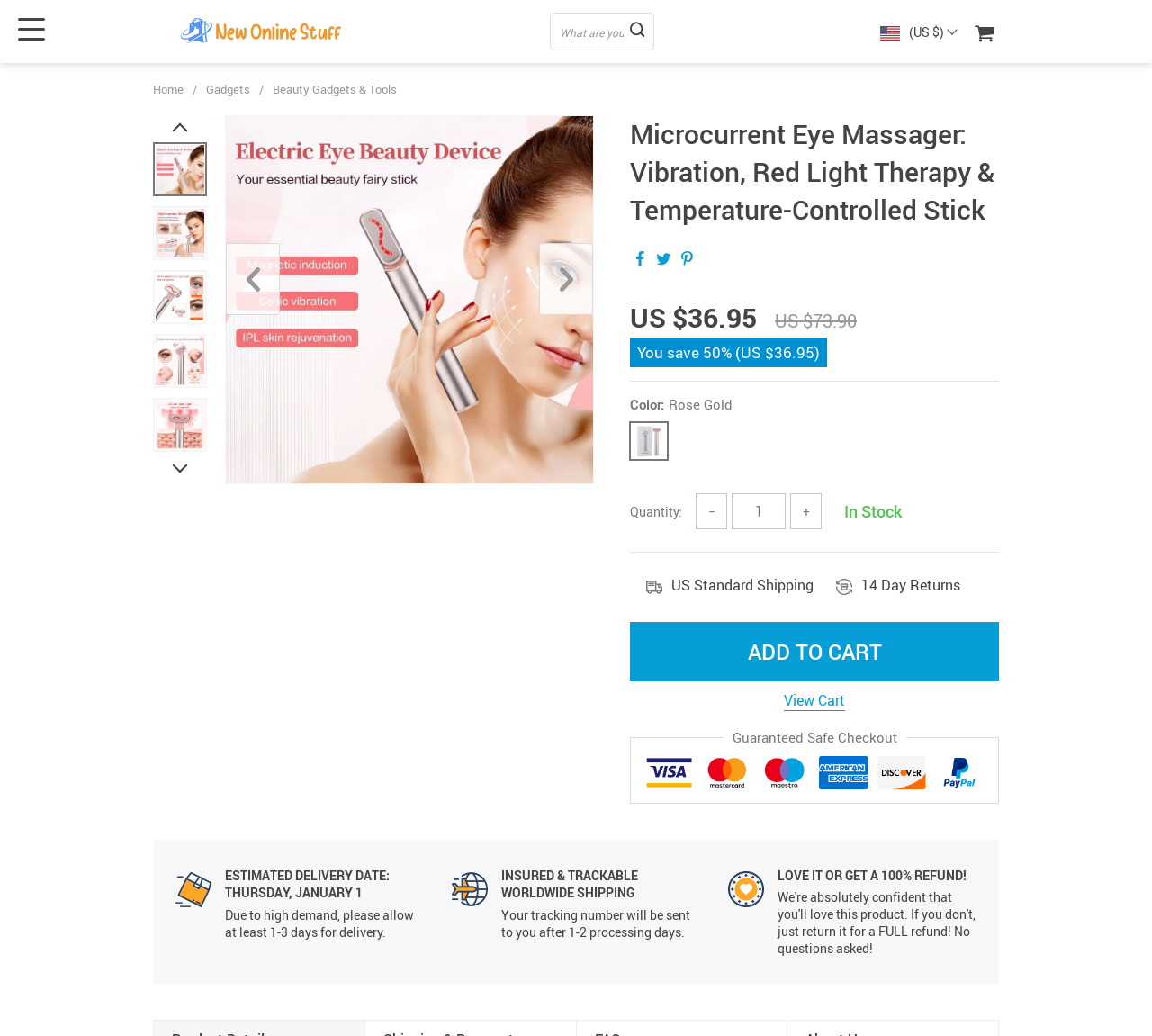Please find the bounding box coordinates of the element that you should click to achieve the following instruction: "View cart". The coordinates should be presented as four float numbers between 0 and 1: [left, top, right, bottom].

[0.68, 0.666, 0.734, 0.685]